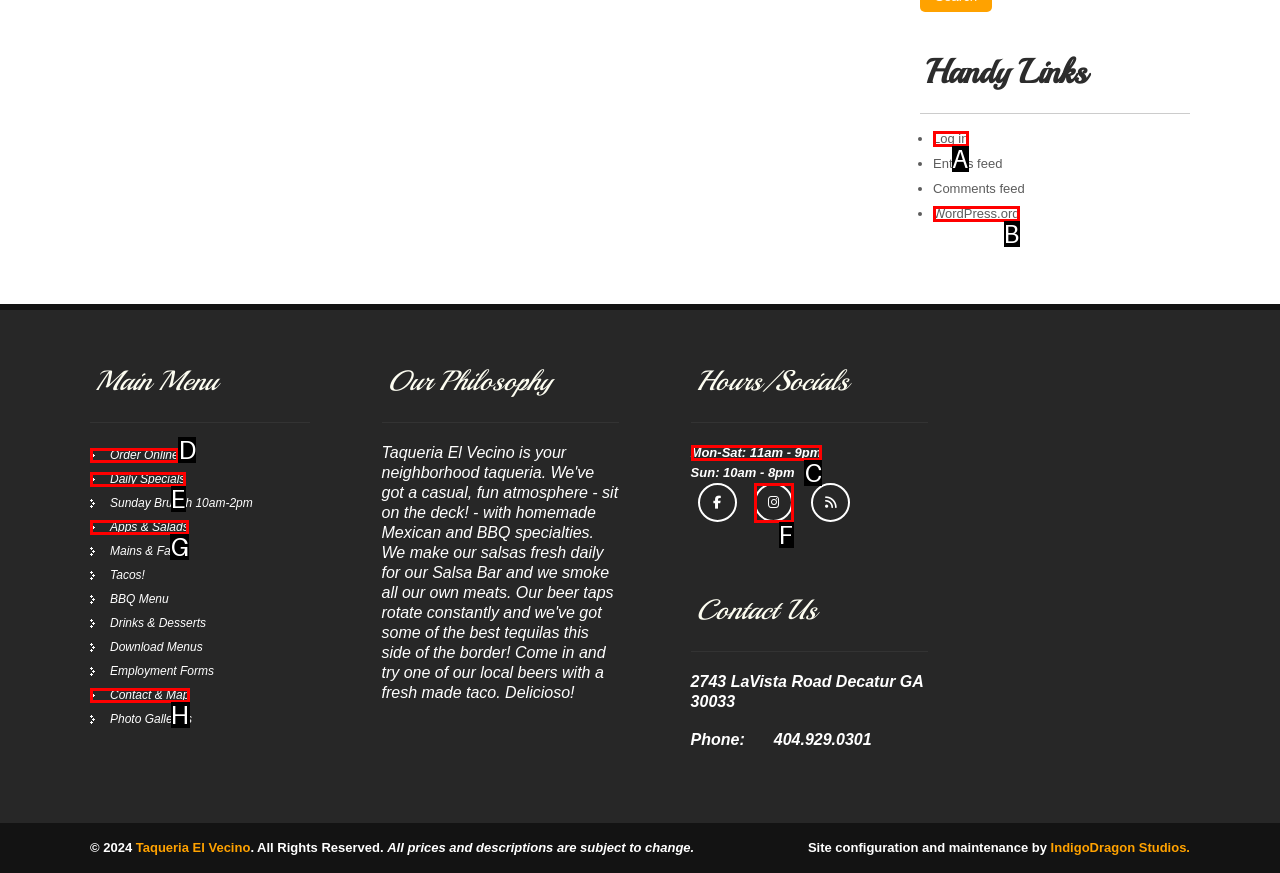Pick the right letter to click to achieve the task: Contact us
Answer with the letter of the correct option directly.

None